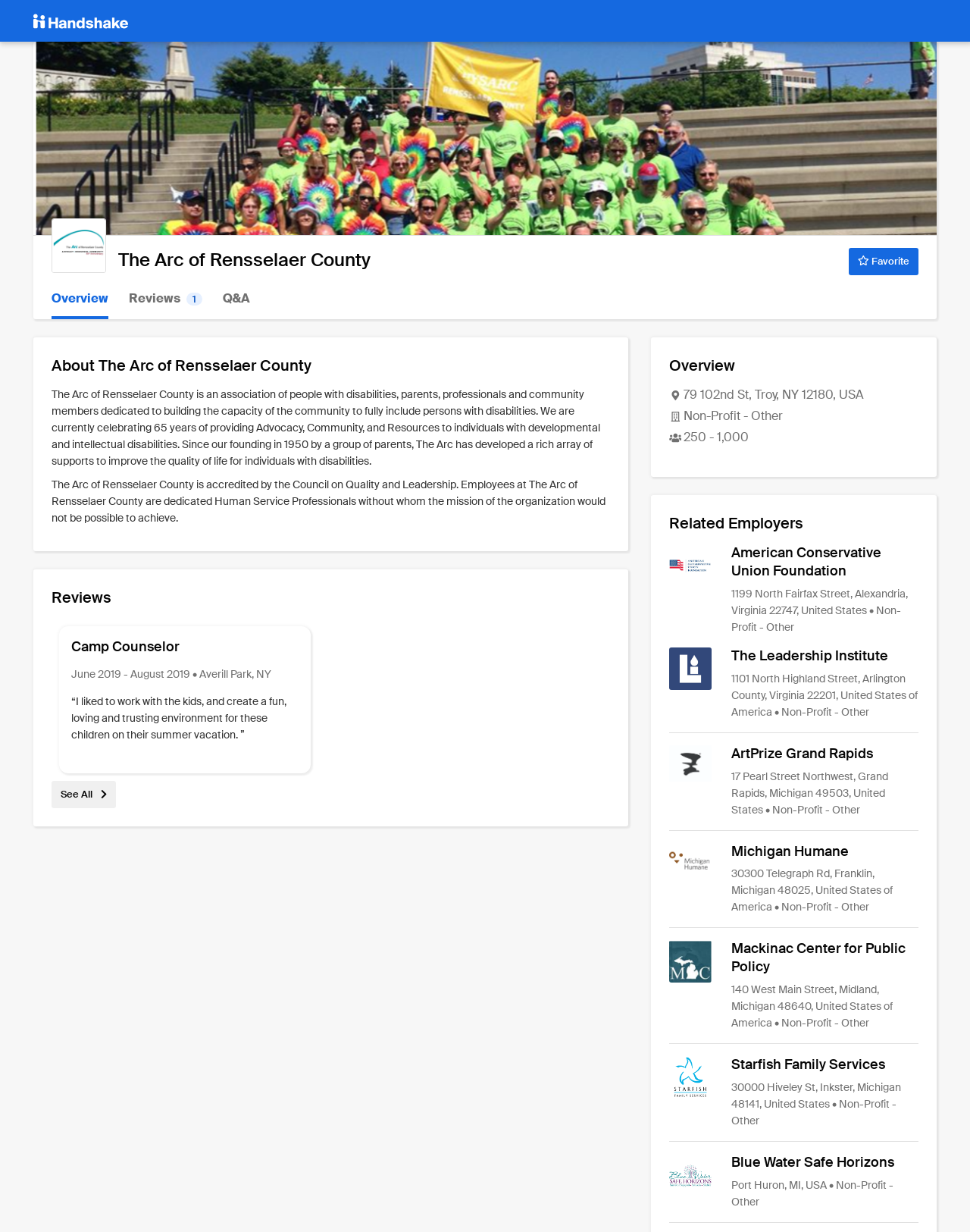Identify the bounding box of the HTML element described as: "Reviews 1".

[0.133, 0.226, 0.209, 0.259]